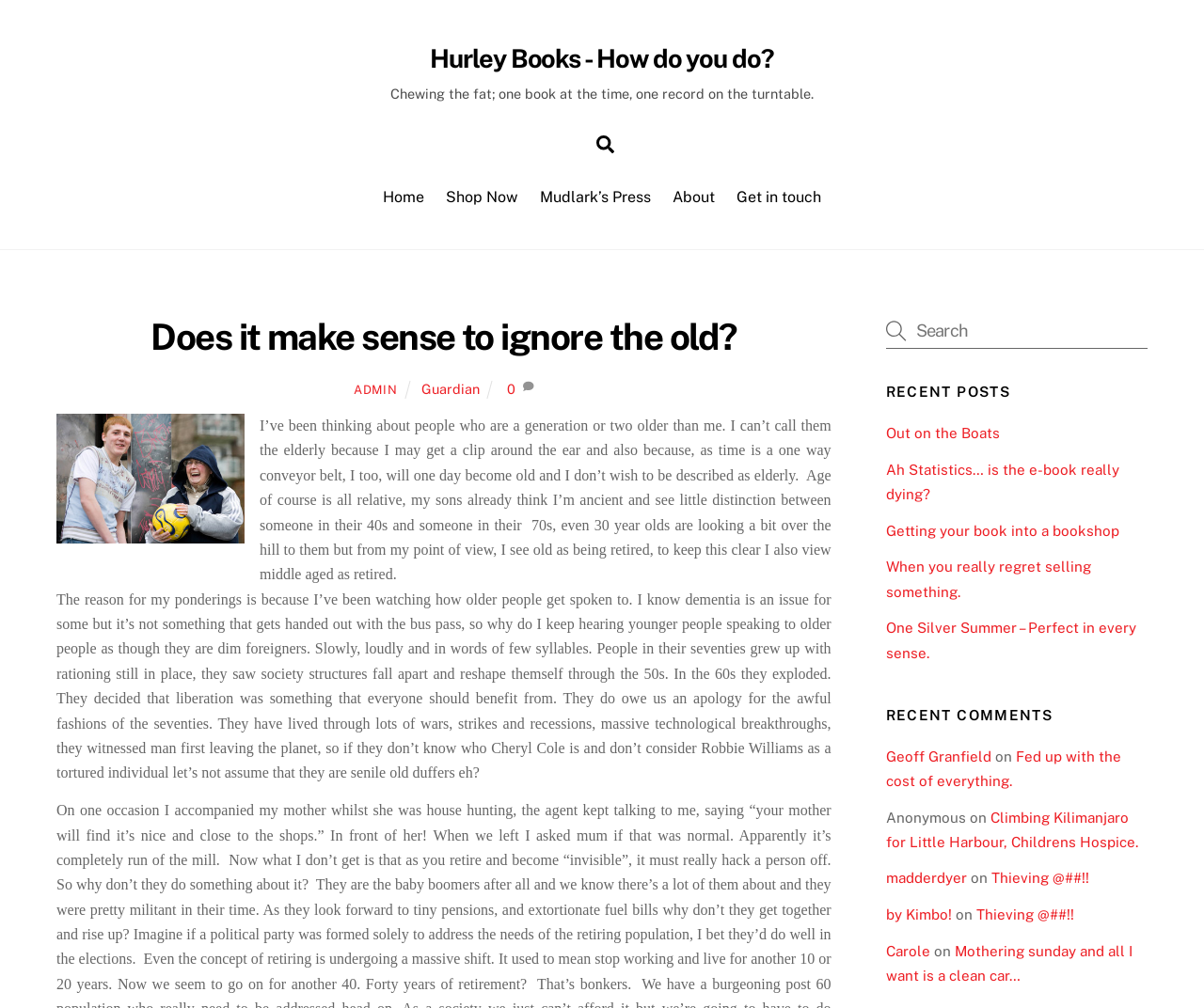What is the theme of the 'Mudlark’s Press' link?
Provide a comprehensive and detailed answer to the question.

The link 'Mudlark’s Press' is located in the top navigation menu, and the word 'Press' suggests a connection to publishing. This implies that the theme of this link is related to publishing, possibly a publishing company or service.